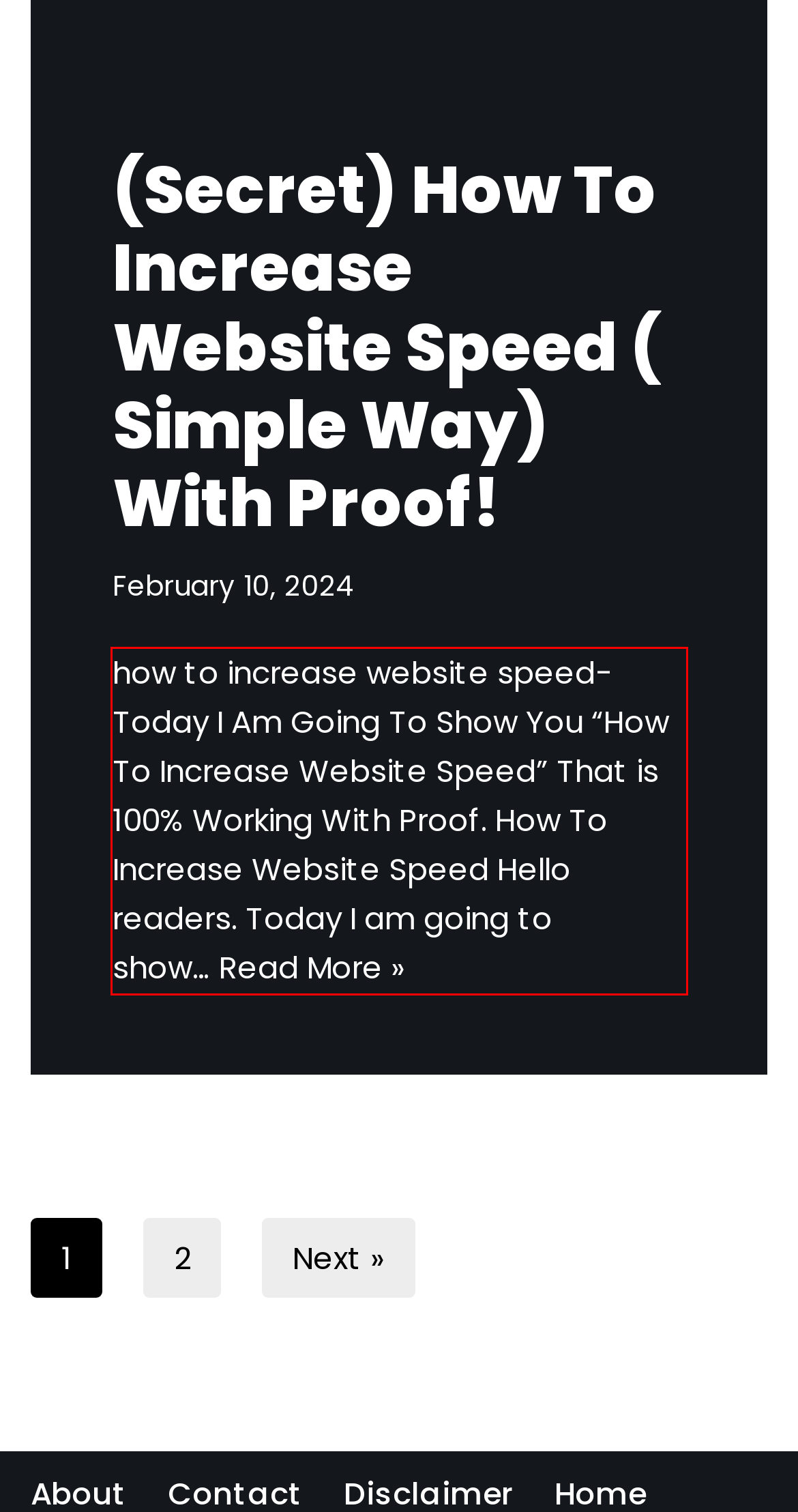Analyze the screenshot of the webpage that features a red bounding box and recognize the text content enclosed within this red bounding box.

how to increase website speed-Today I Am Going To Show You “How To Increase Website Speed” That is 100% Working With Proof. How To Increase Website Speed Hello readers. Today I am going to show… Read More » (Secret) How To Increase Website Speed ( Simple Way) With Proof!